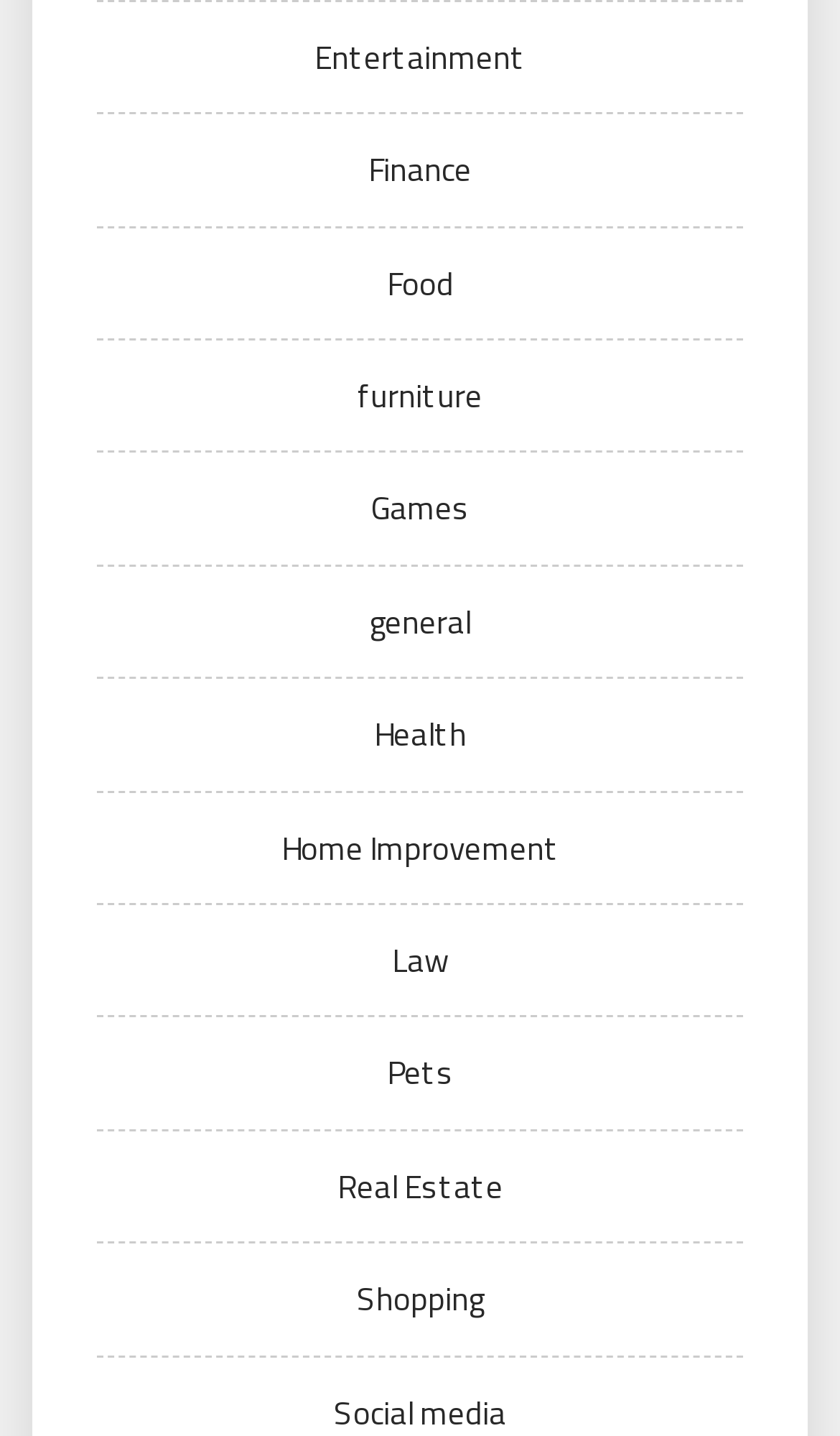What is the last category?
Please look at the screenshot and answer using one word or phrase.

Shopping